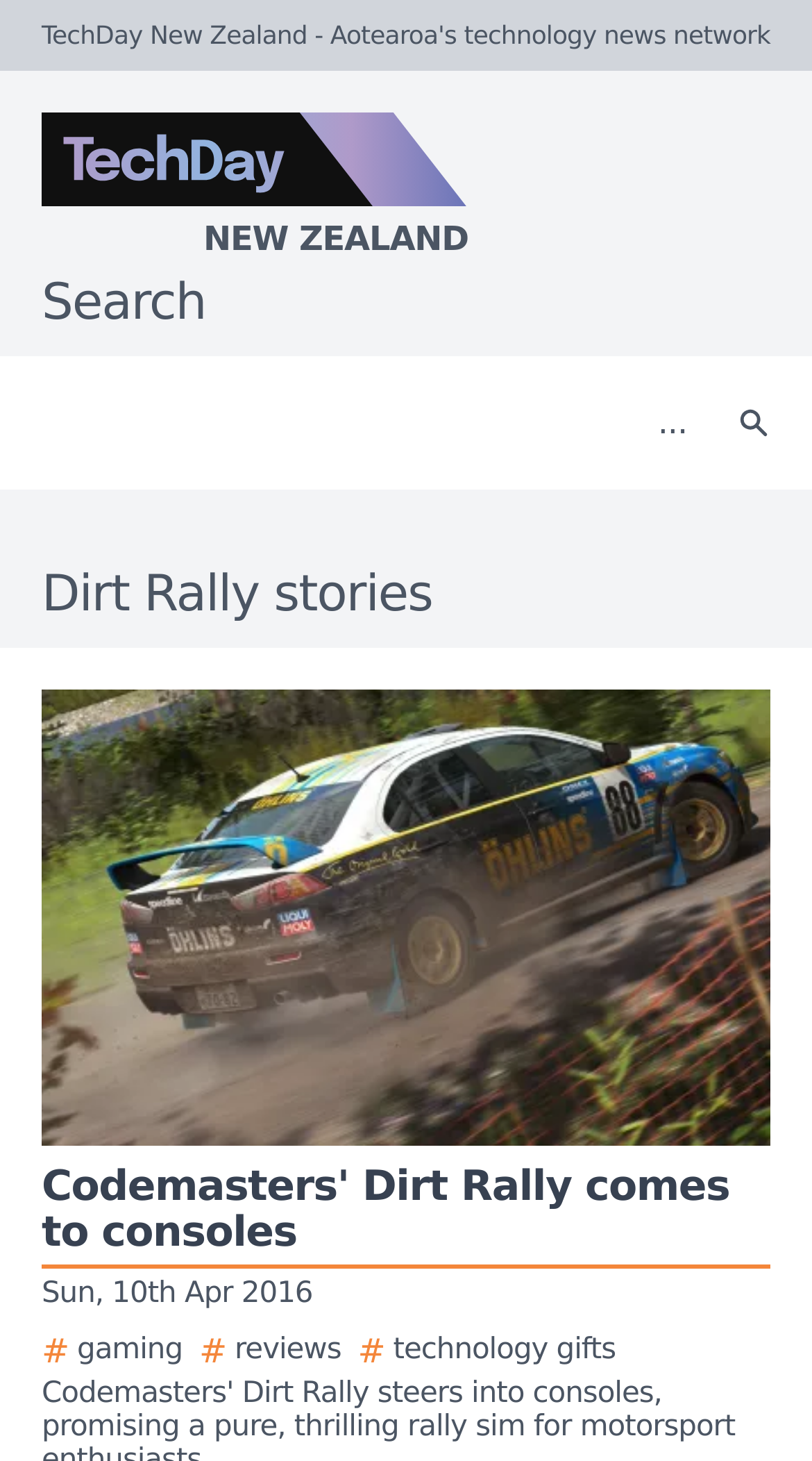Determine the bounding box coordinates of the UI element described below. Use the format (top-left x, top-left y, bottom-right x, bottom-right y) with floating point numbers between 0 and 1: New Zealand

[0.0, 0.077, 0.923, 0.181]